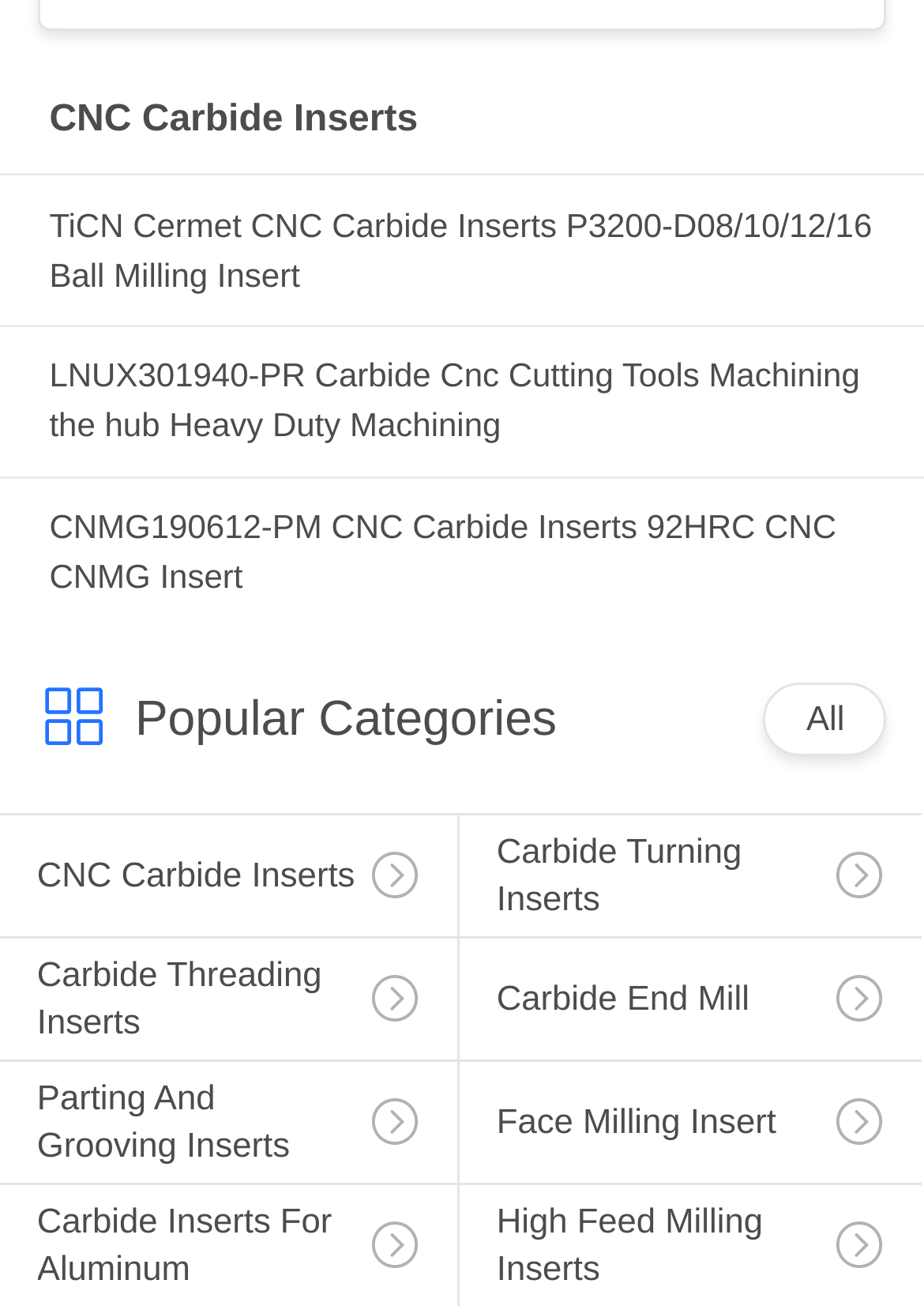Could you determine the bounding box coordinates of the clickable element to complete the instruction: "Click on CNC Carbide Inserts"? Provide the coordinates as four float numbers between 0 and 1, i.e., [left, top, right, bottom].

[0.053, 0.071, 0.947, 0.114]